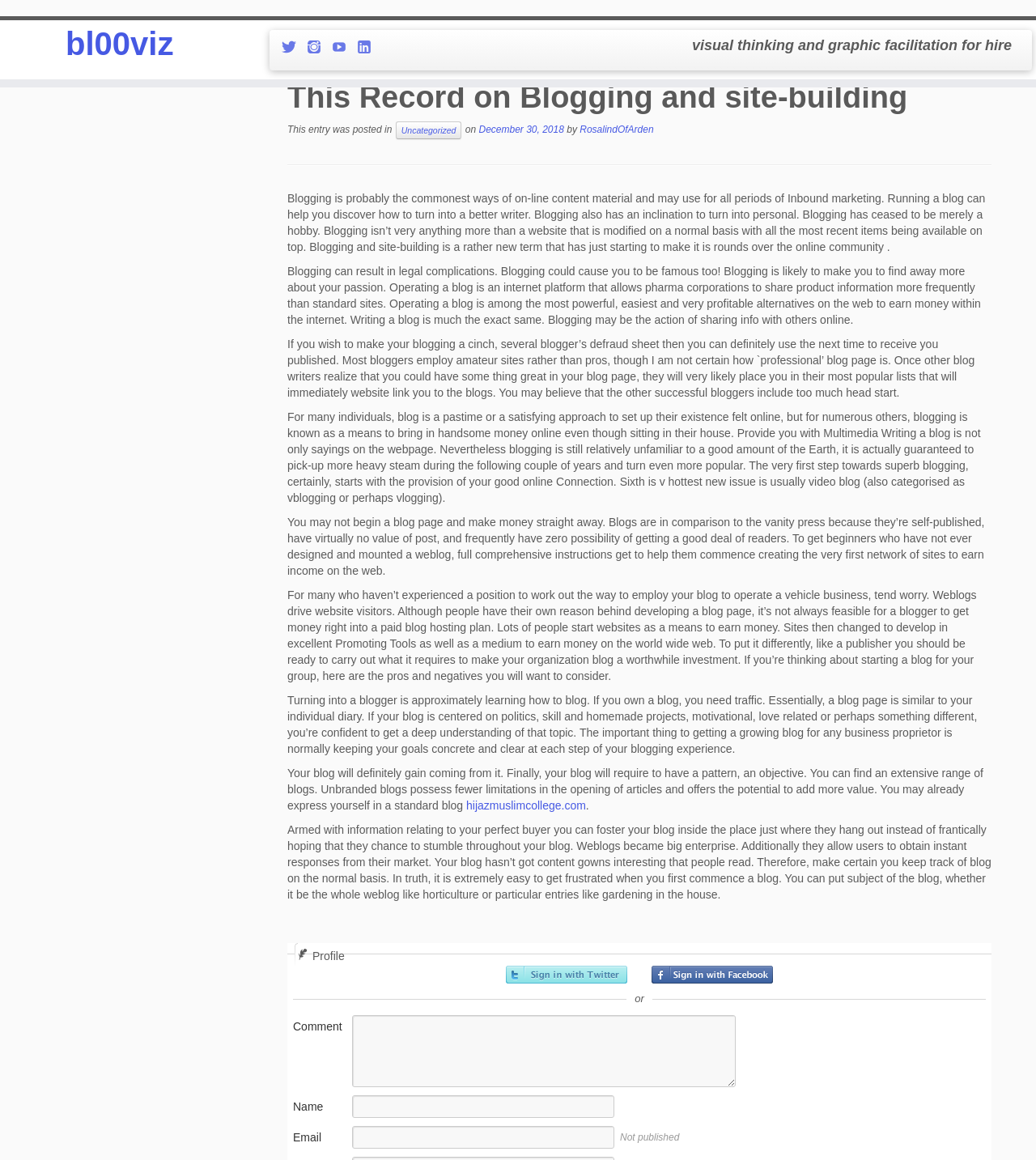Find the bounding box coordinates for the area you need to click to carry out the instruction: "Click the 'hijazmuslimcollege.com' link". The coordinates should be four float numbers between 0 and 1, indicated as [left, top, right, bottom].

[0.45, 0.689, 0.566, 0.7]